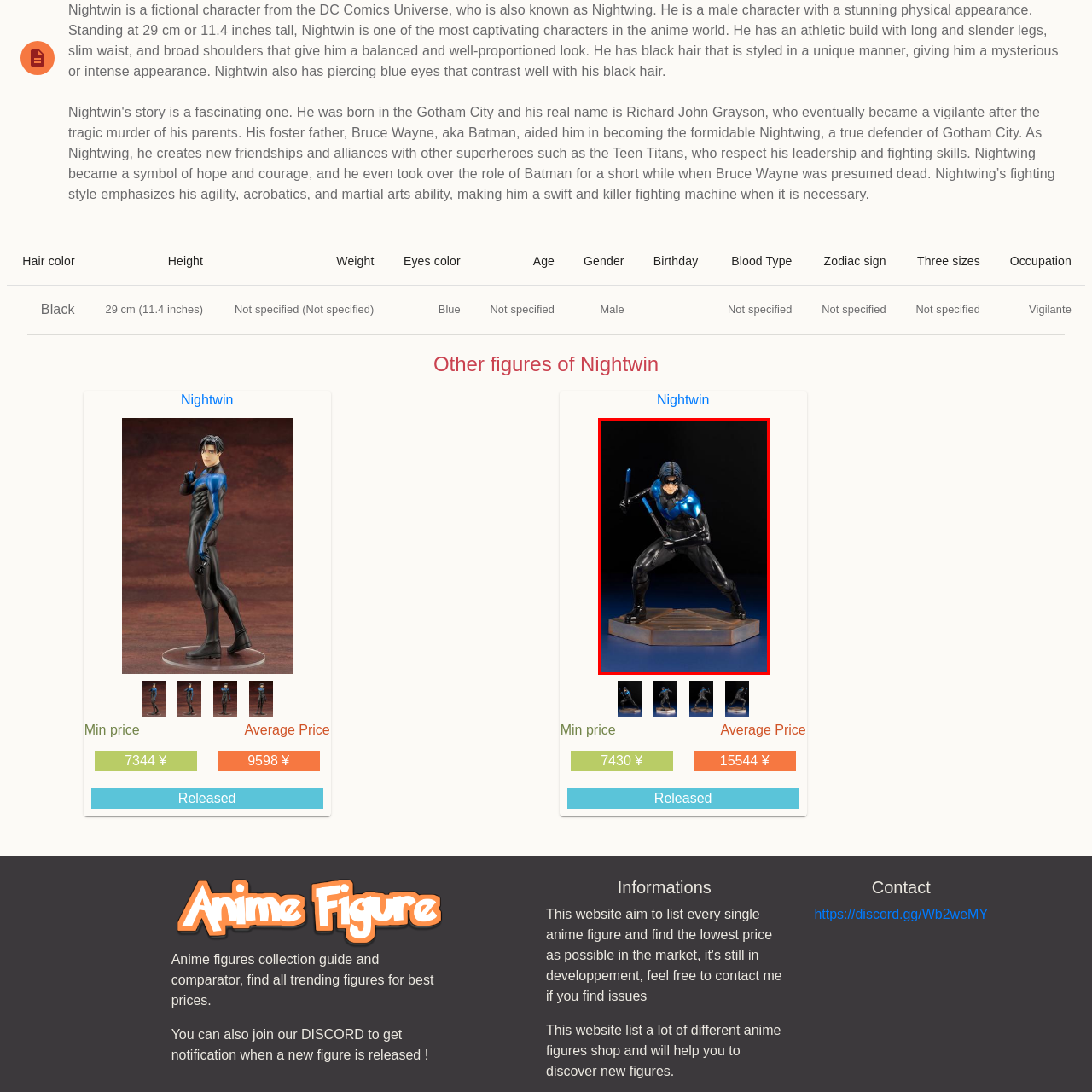What is Nightwin holding in one hand?
Inspect the part of the image highlighted by the red bounding box and give a detailed answer to the question.

In one hand, he holds a pair of batons, emphasizing his combat-ready stance, indicating that he is prepared for battle or action.